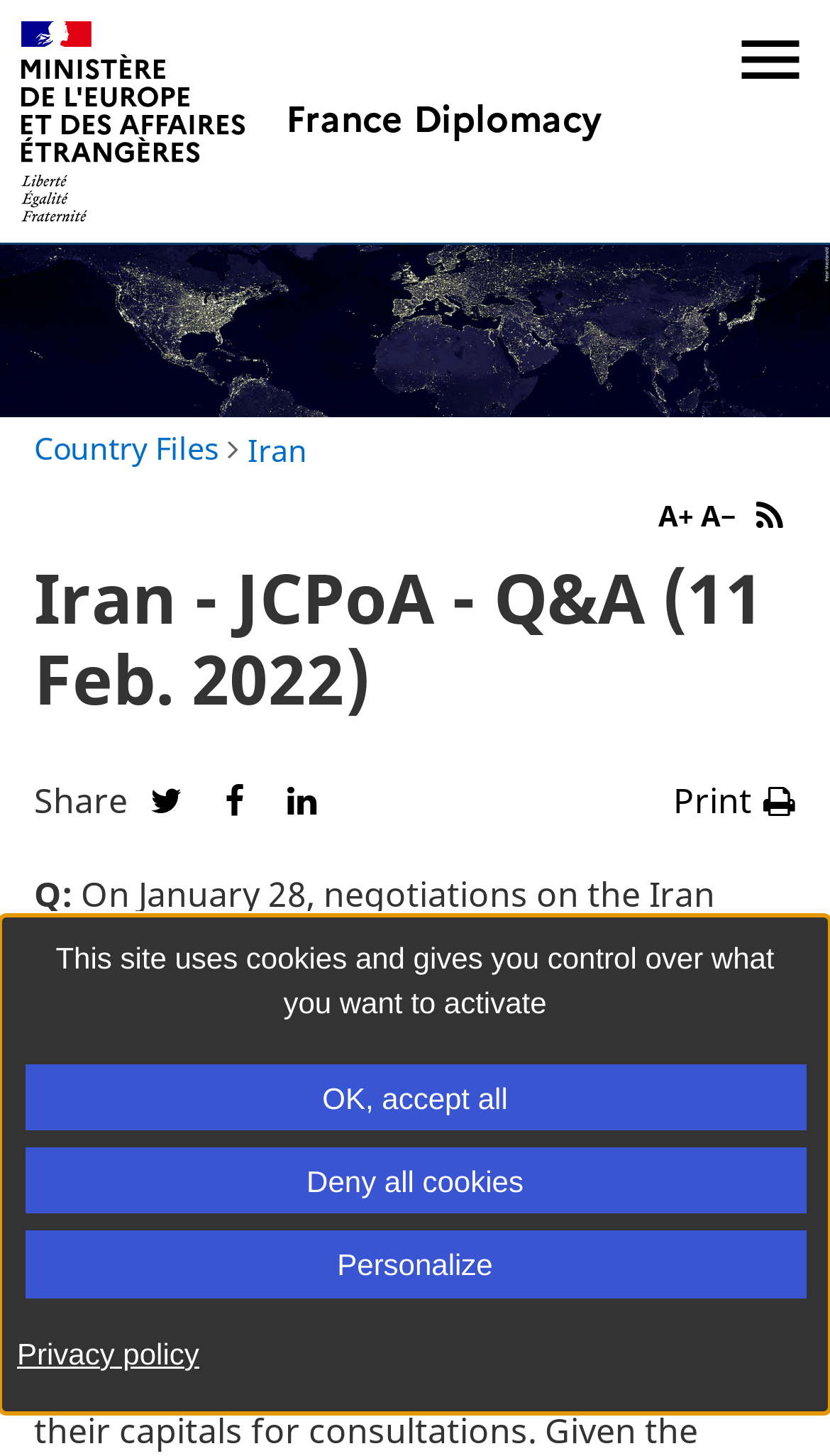Determine the bounding box coordinates of the clickable element to achieve the following action: 'Visit the About Us page'. Provide the coordinates as four float values between 0 and 1, formatted as [left, top, right, bottom].

None